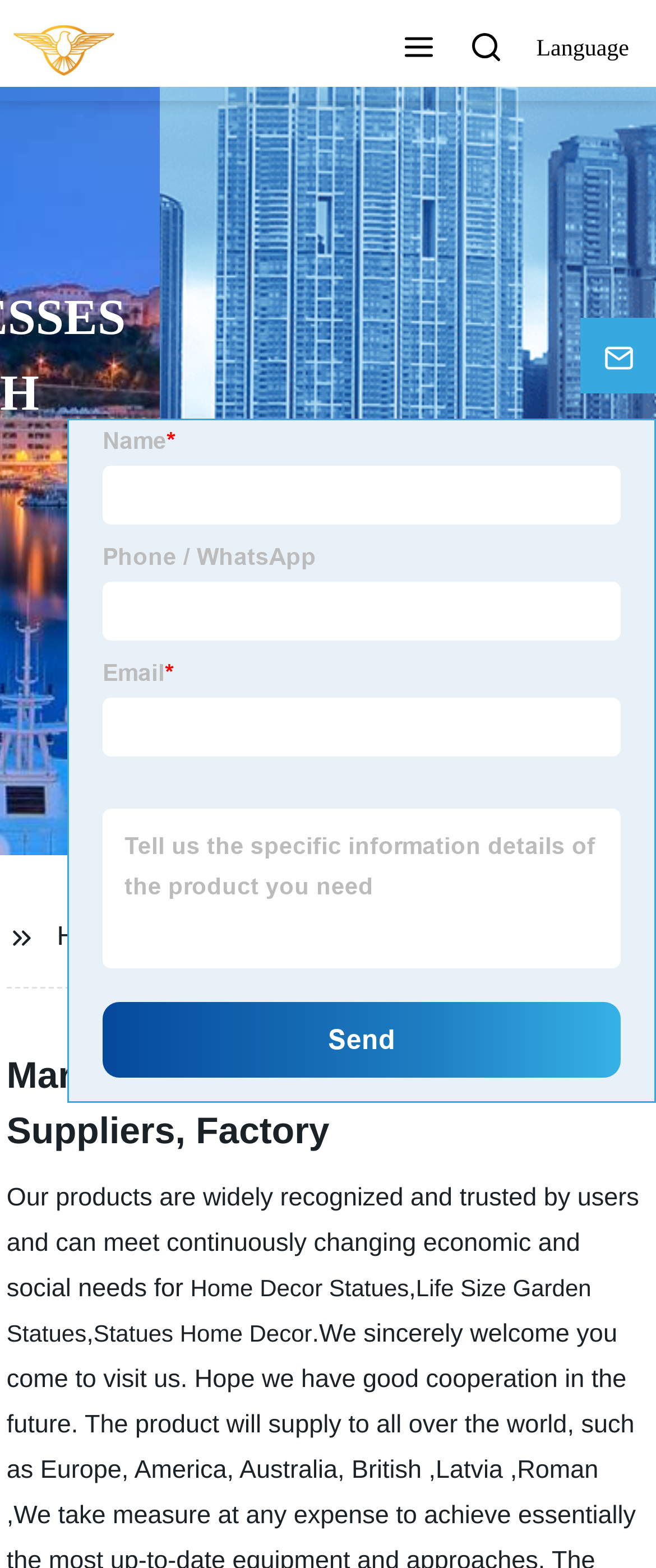Please predict the bounding box coordinates of the element's region where a click is necessary to complete the following instruction: "Click the search button". The coordinates should be represented by four float numbers between 0 and 1, i.e., [left, top, right, bottom].

[0.695, 0.019, 0.787, 0.046]